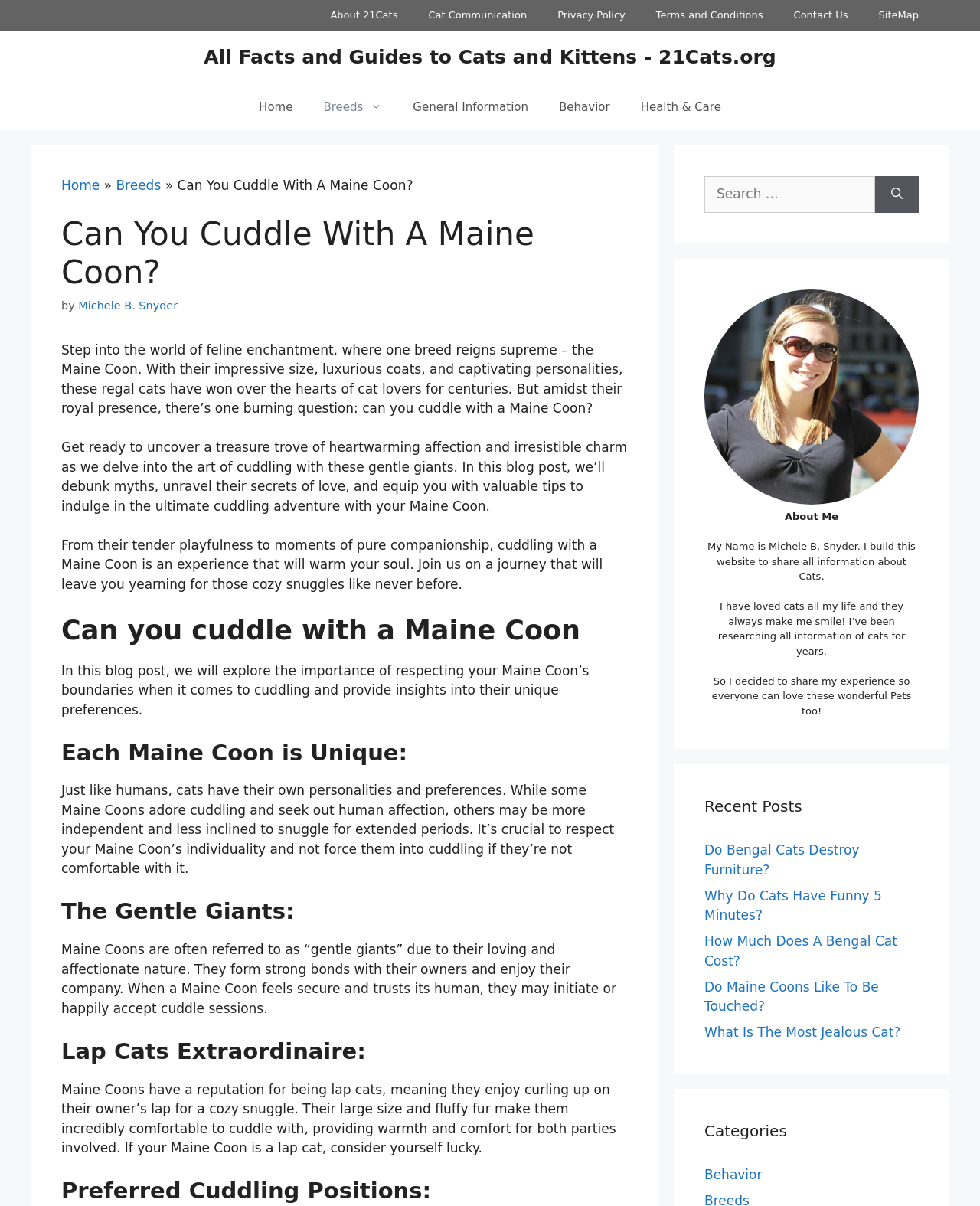Provide a short answer to the following question with just one word or phrase: What type of cat is referred to as a 'gentle giant'?

Maine Coon